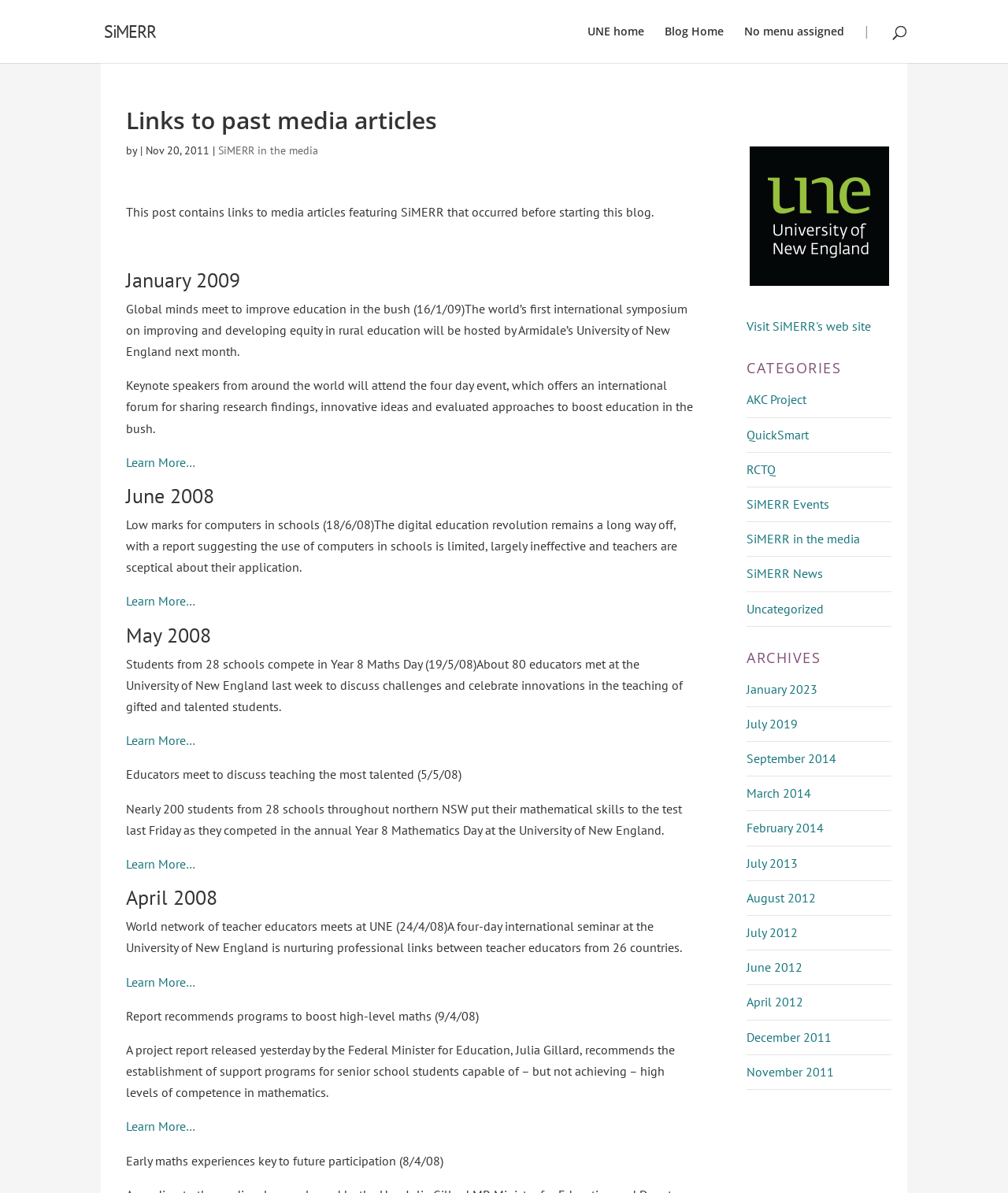Provide your answer in a single word or phrase: 
What is the purpose of the 'Learn More…' links?

To provide more information